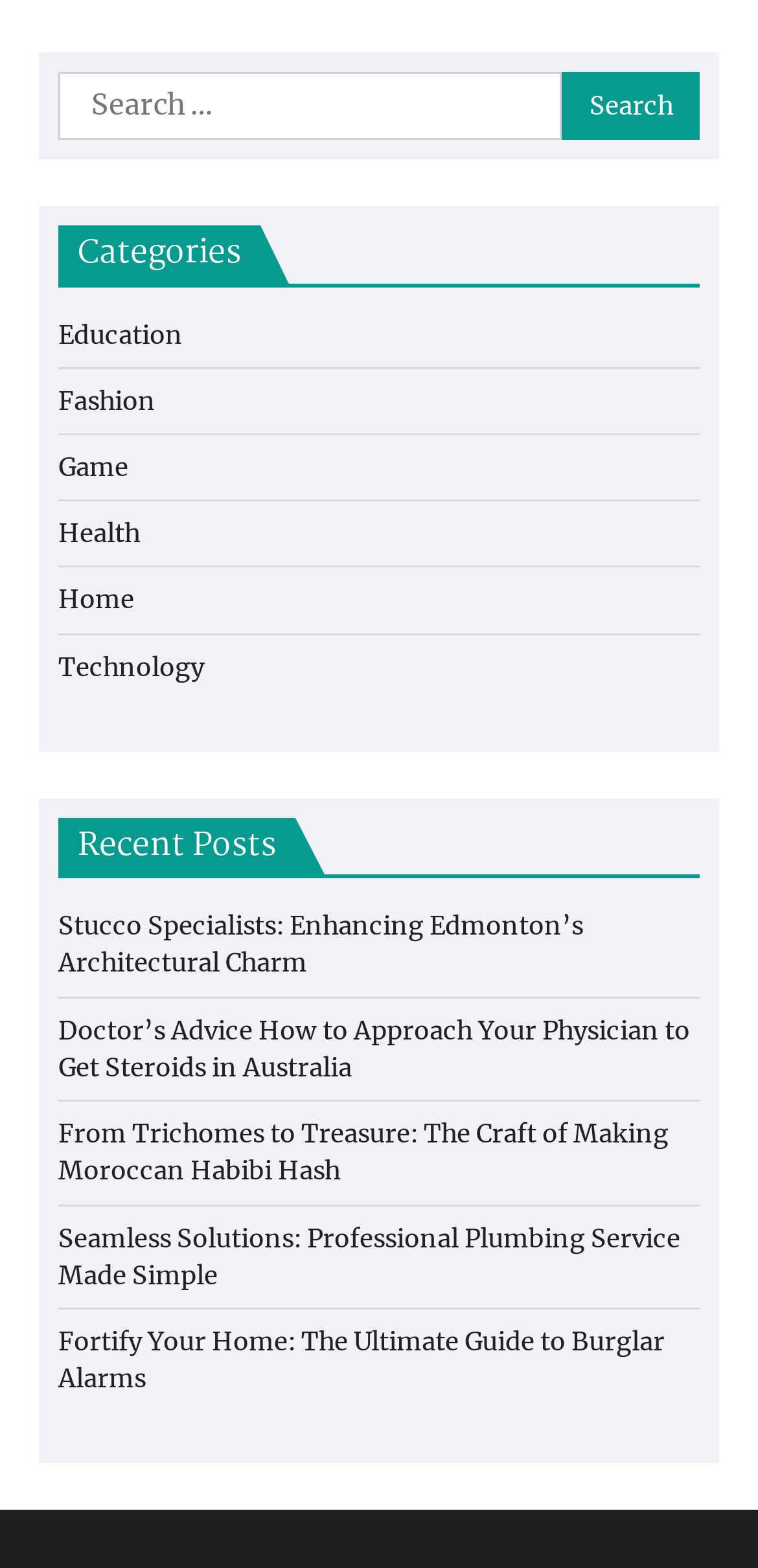Could you find the bounding box coordinates of the clickable area to complete this instruction: "Read the recent post about Stucco Specialists"?

[0.077, 0.58, 0.769, 0.624]